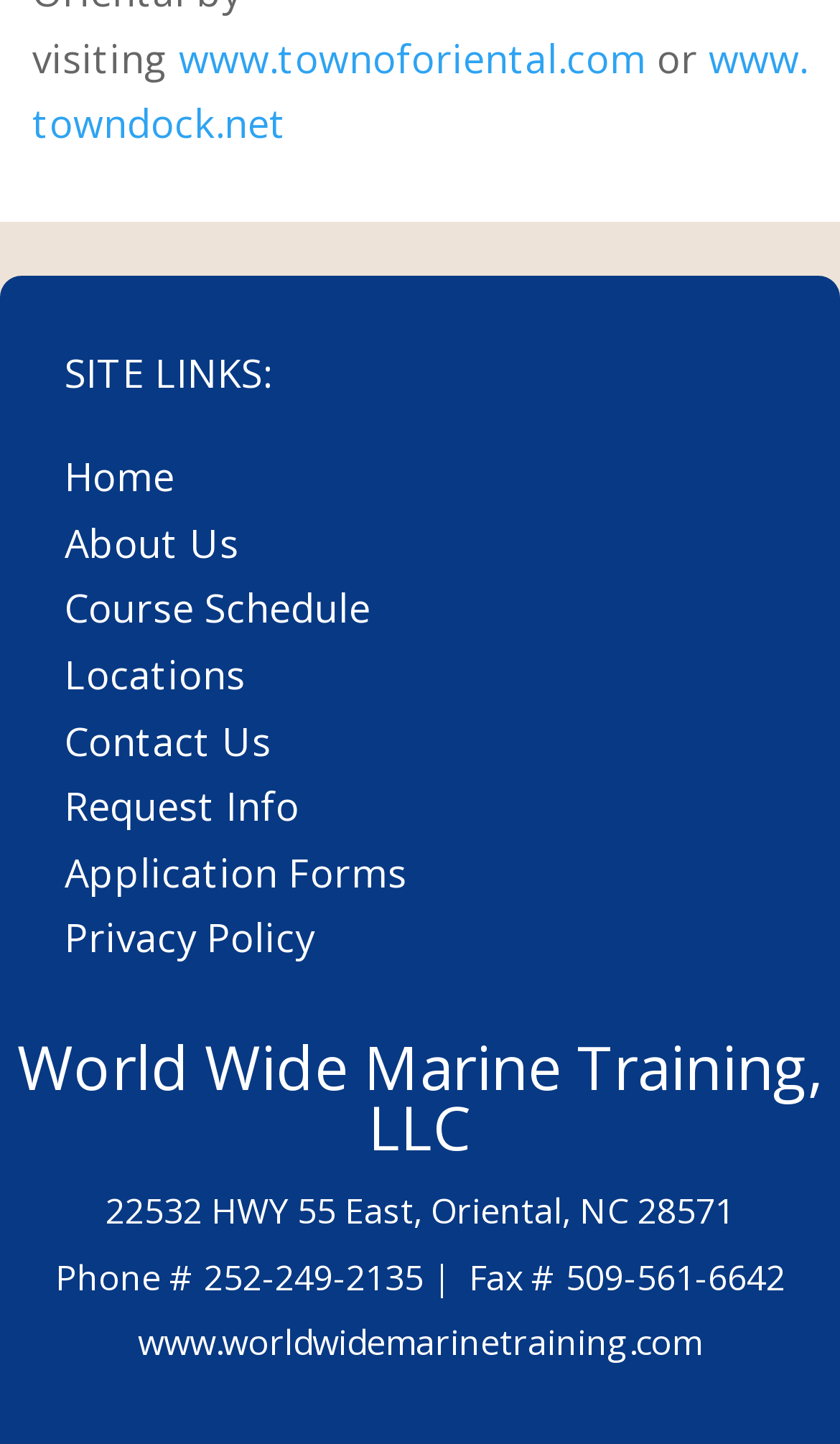What is the website URL of the company?
Answer briefly with a single word or phrase based on the image.

www.worldwidemarinetraining.com